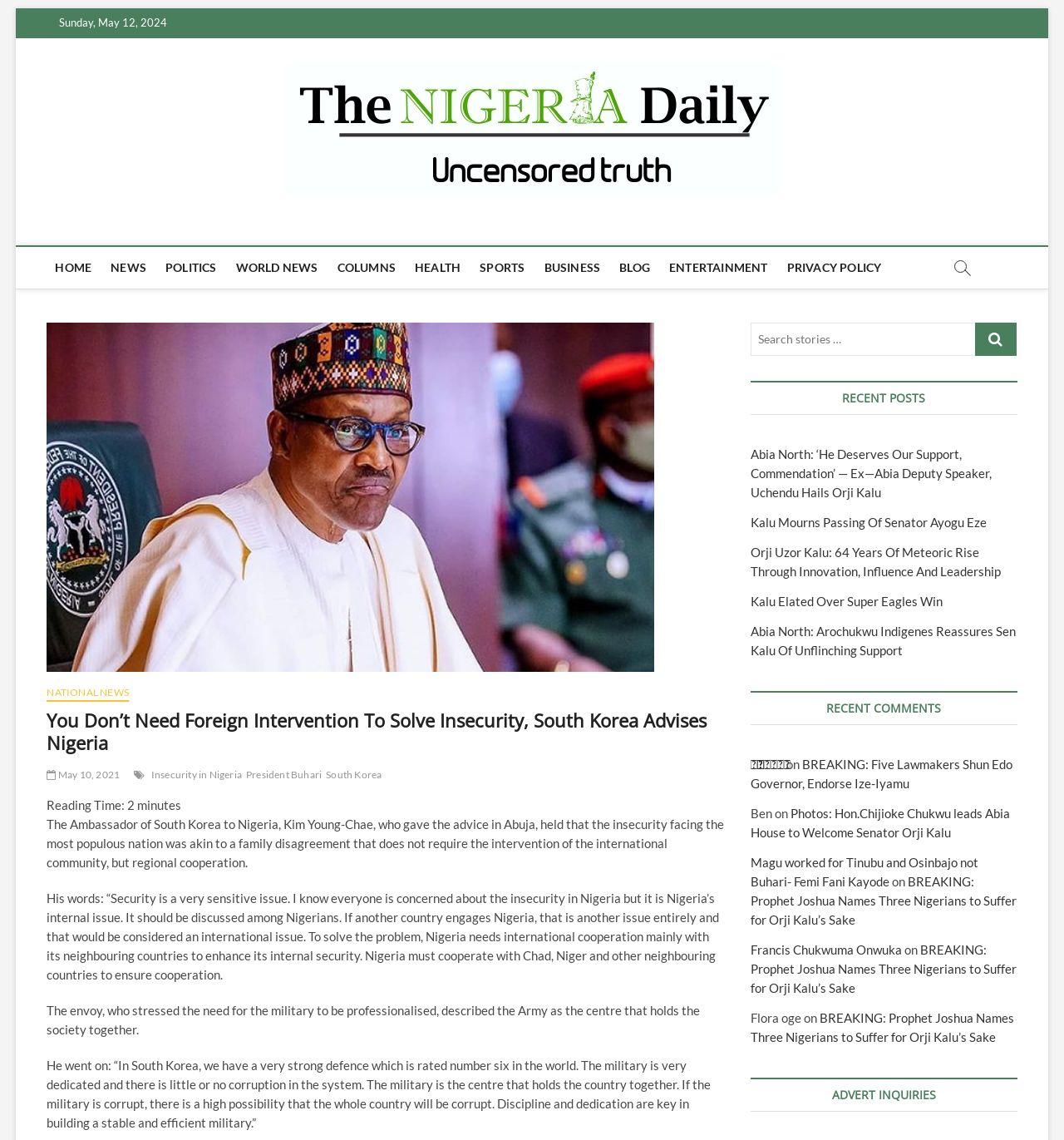Specify the bounding box coordinates of the element's area that should be clicked to execute the given instruction: "Click on the 'NEWS' link". The coordinates should be four float numbers between 0 and 1, i.e., [left, top, right, bottom].

[0.096, 0.217, 0.145, 0.253]